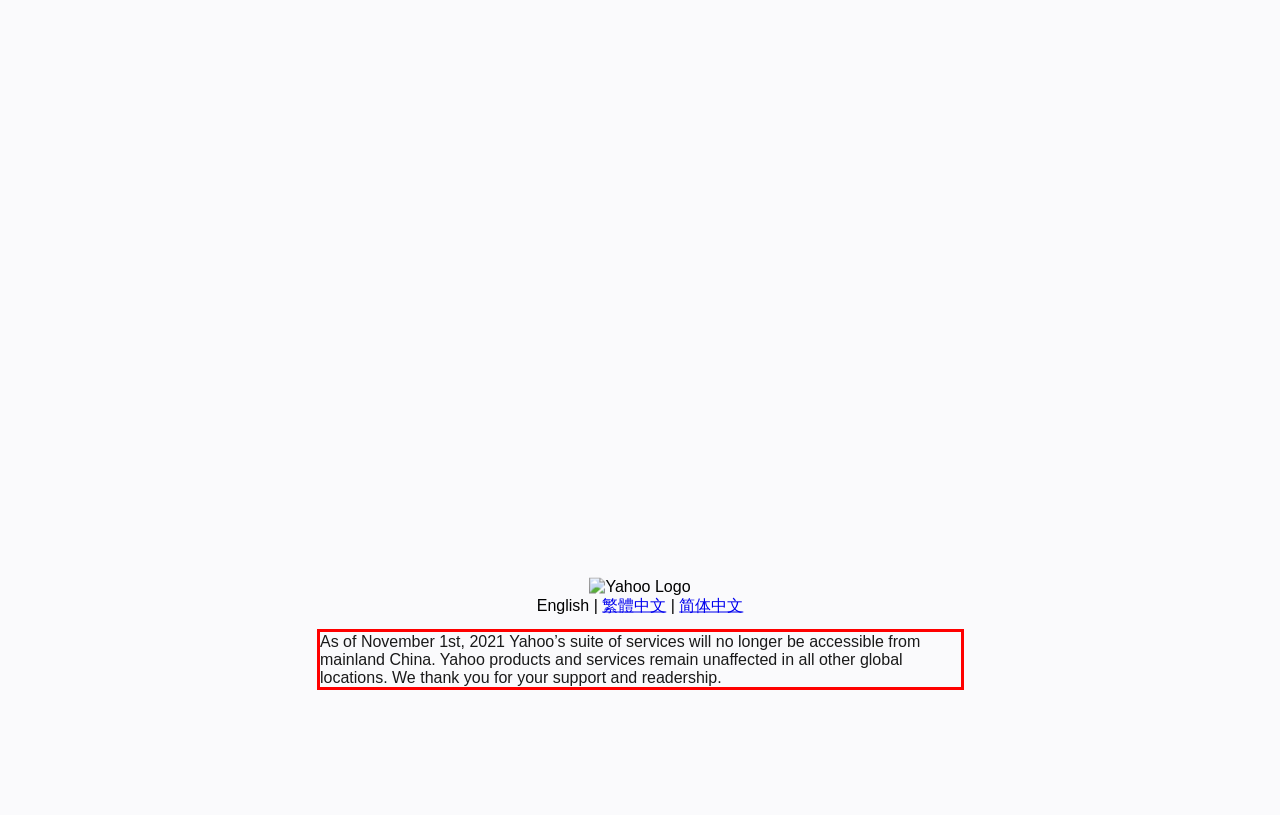You are given a screenshot with a red rectangle. Identify and extract the text within this red bounding box using OCR.

As of November 1st, 2021 Yahoo’s suite of services will no longer be accessible from mainland China. Yahoo products and services remain unaffected in all other global locations. We thank you for your support and readership.